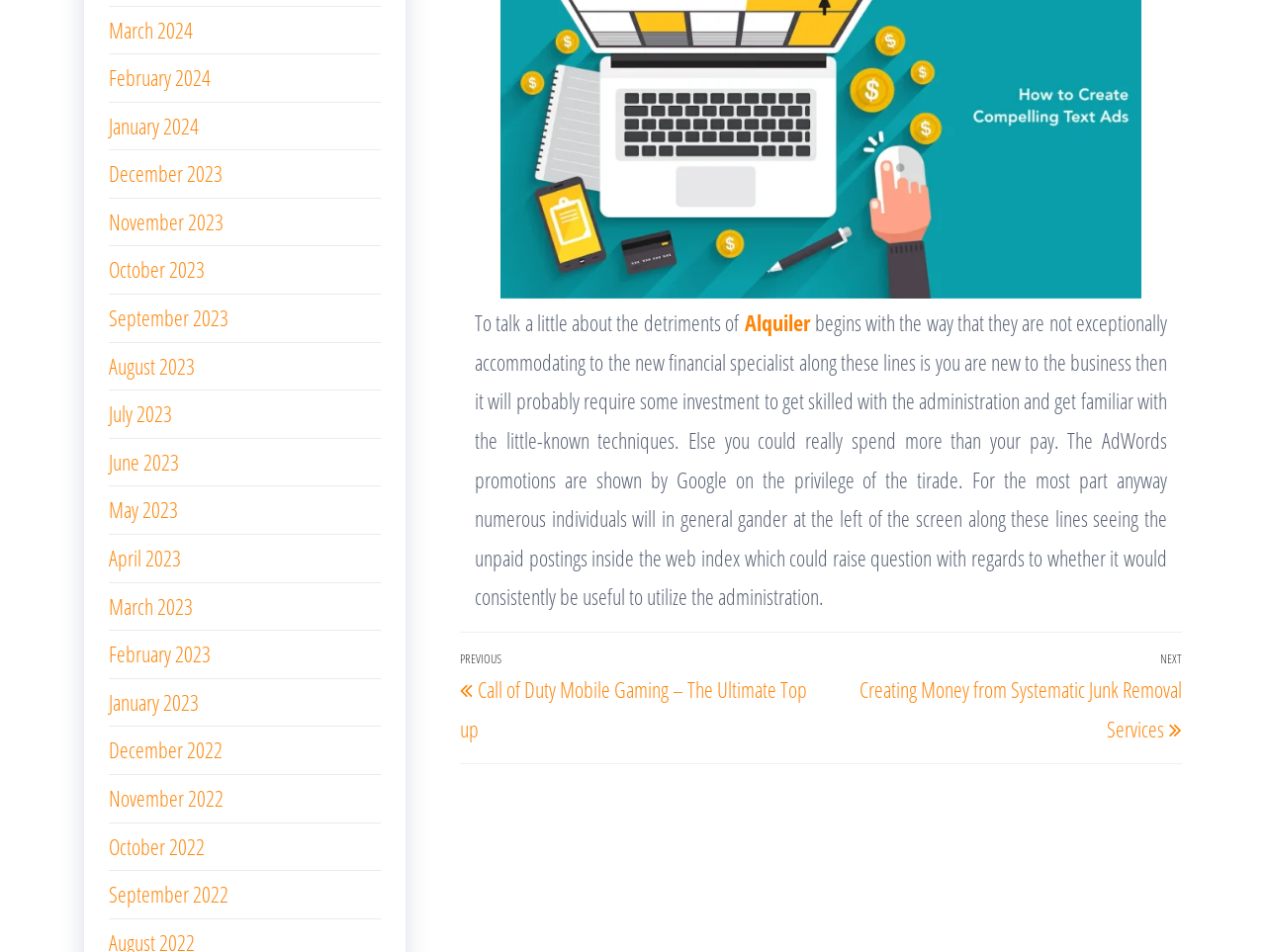Please respond to the question with a concise word or phrase:
What is the earliest available archive month?

December 2022